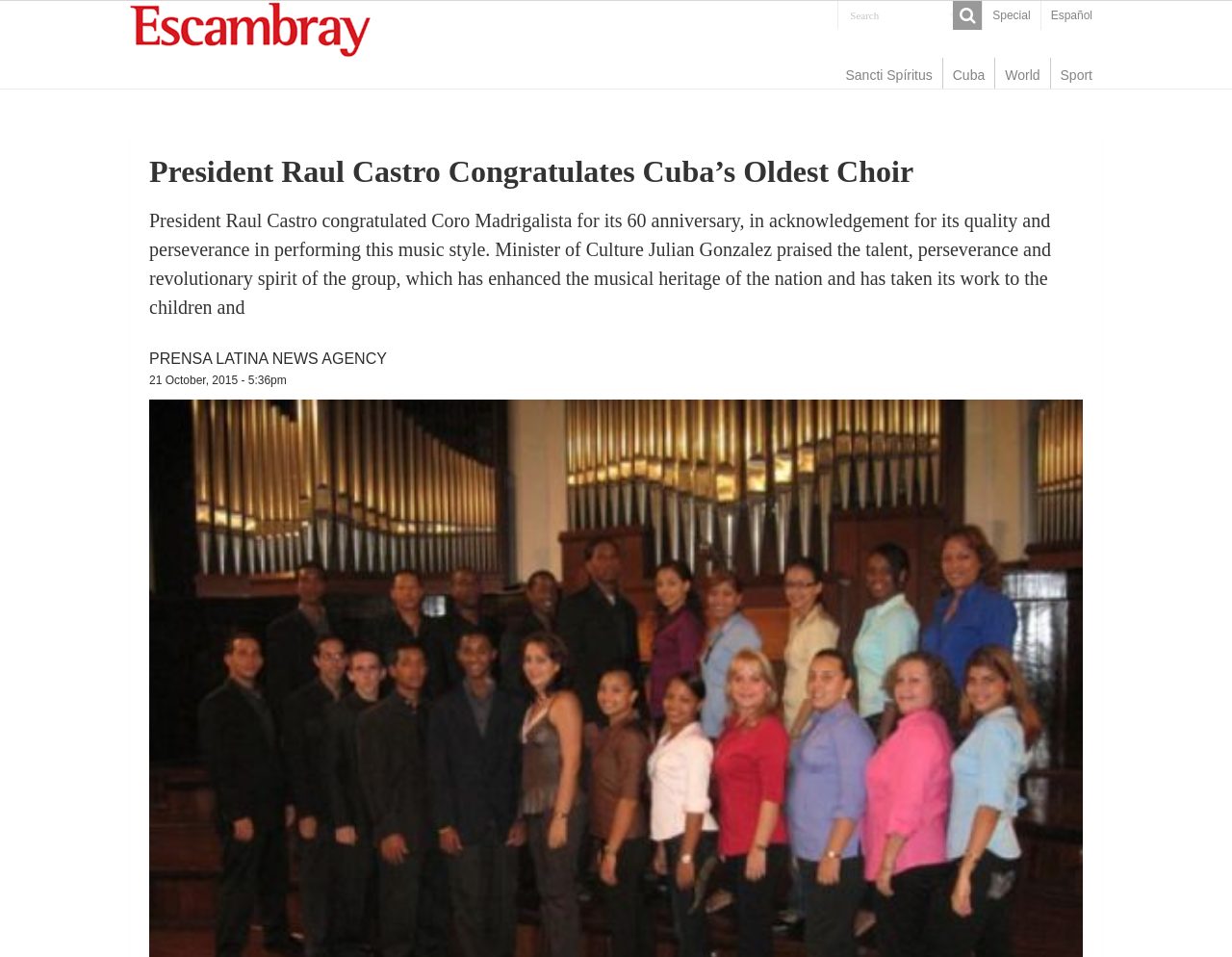Examine the image carefully and respond to the question with a detailed answer: 
What is the name of the news agency mentioned in the article?

The answer can be found in the link element which provides the name of the news agency. The link element has the text 'PRENSA LATINA NEWS AGENCY'.